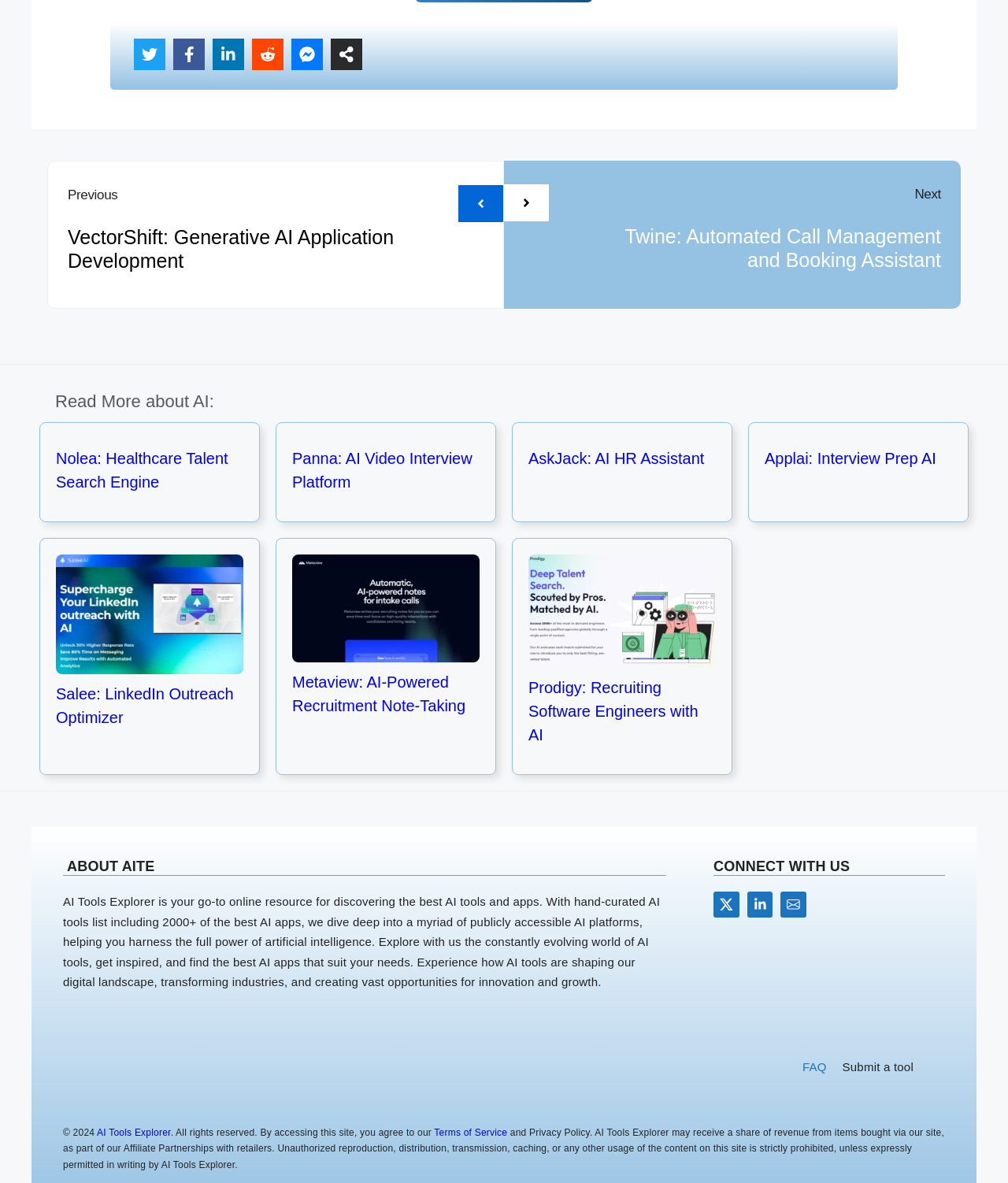Highlight the bounding box of the UI element that corresponds to this description: "Applai: Interview Prep AI".

[0.759, 0.38, 0.929, 0.395]